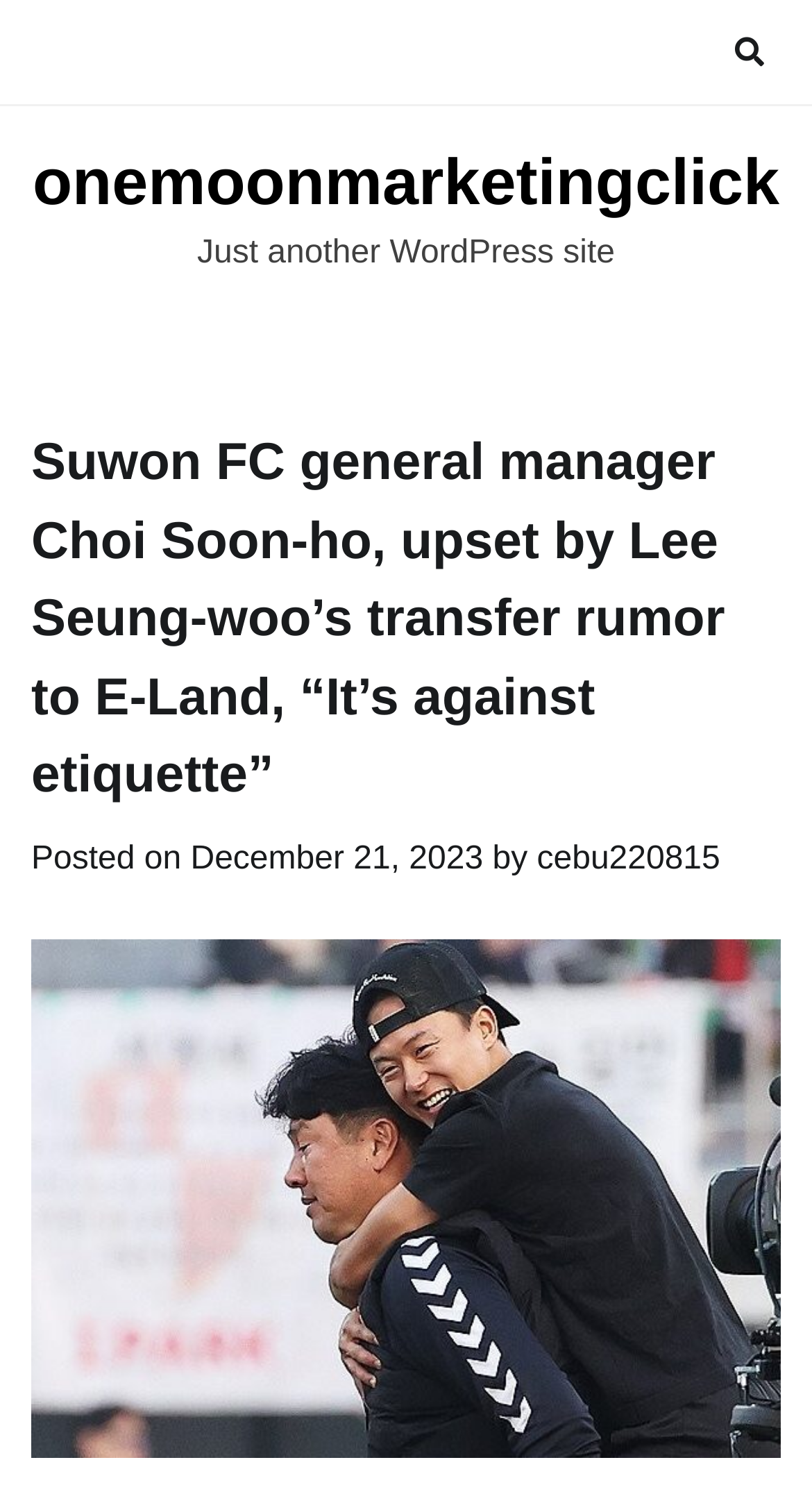Identify the bounding box for the UI element that is described as follows: "title="Search"".

[0.885, 0.014, 0.962, 0.056]